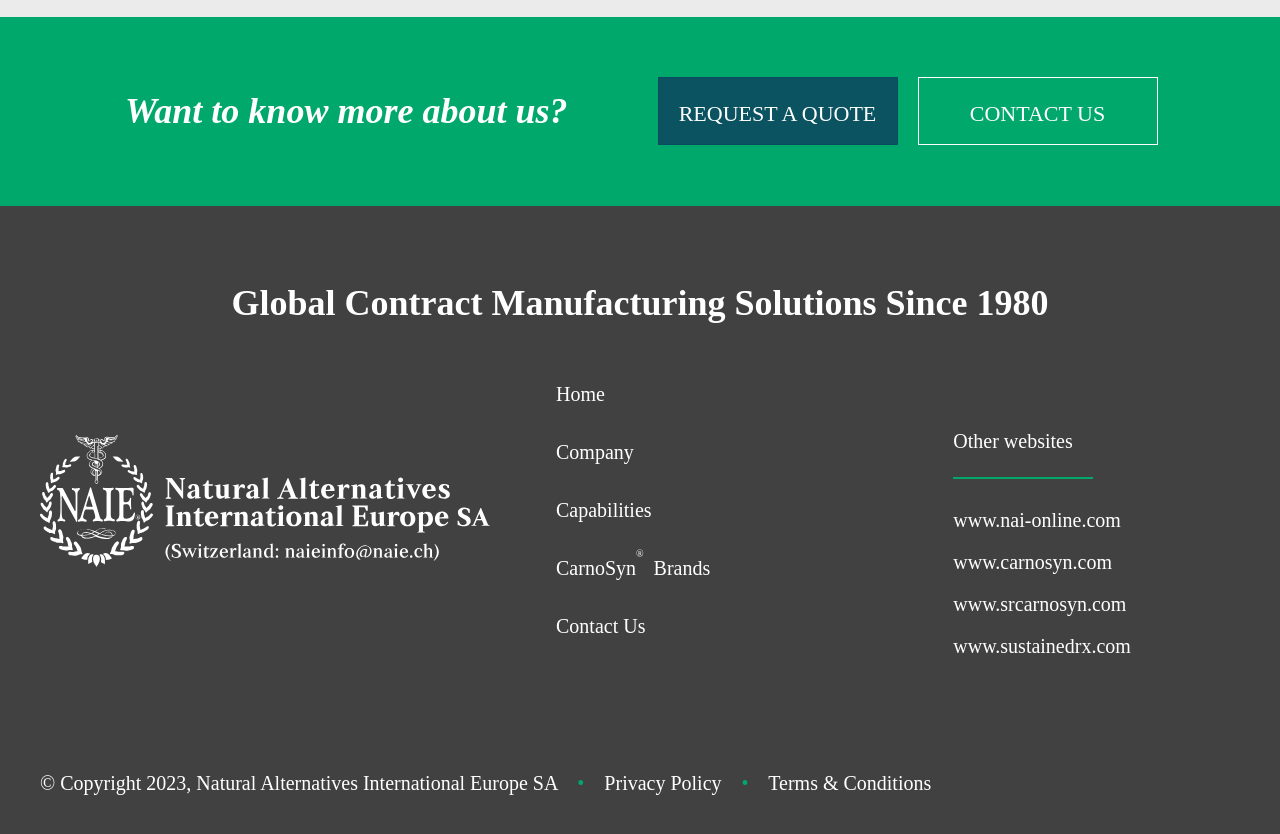How many other websites are listed?
Using the image, provide a detailed and thorough answer to the question.

The websites listed are 'www.nai-online.com', 'www.carnosyn.com', 'www.srcarnosyn.com', and 'www.sustainedrx.com', which makes a total of 4 other websites.